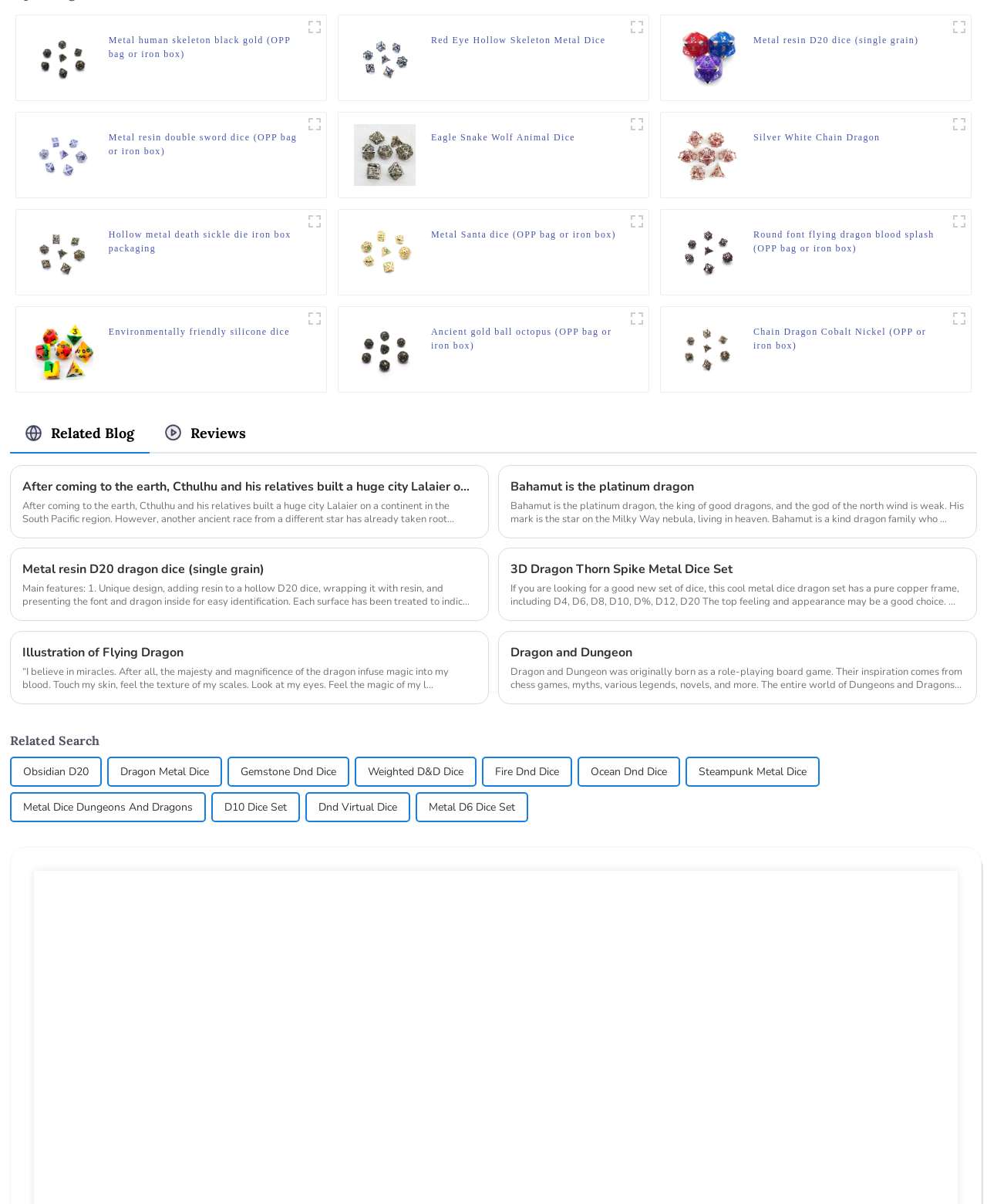Find the bounding box coordinates of the clickable area required to complete the following action: "View Metal human skeleton black gold details".

[0.032, 0.041, 0.094, 0.053]